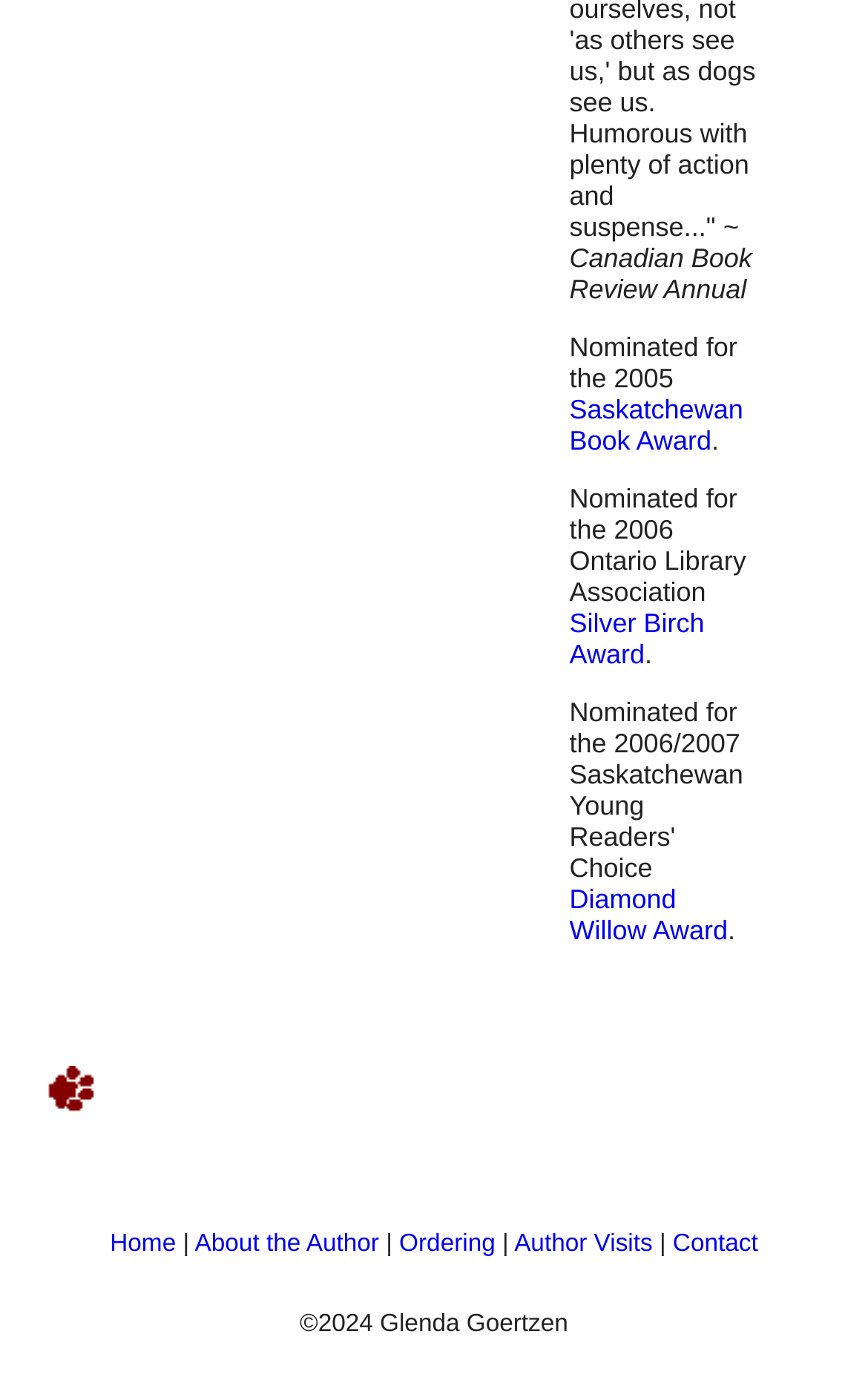Find the bounding box coordinates of the clickable area that will achieve the following instruction: "visit the Saskatchewan Book Award page".

[0.656, 0.281, 0.856, 0.326]